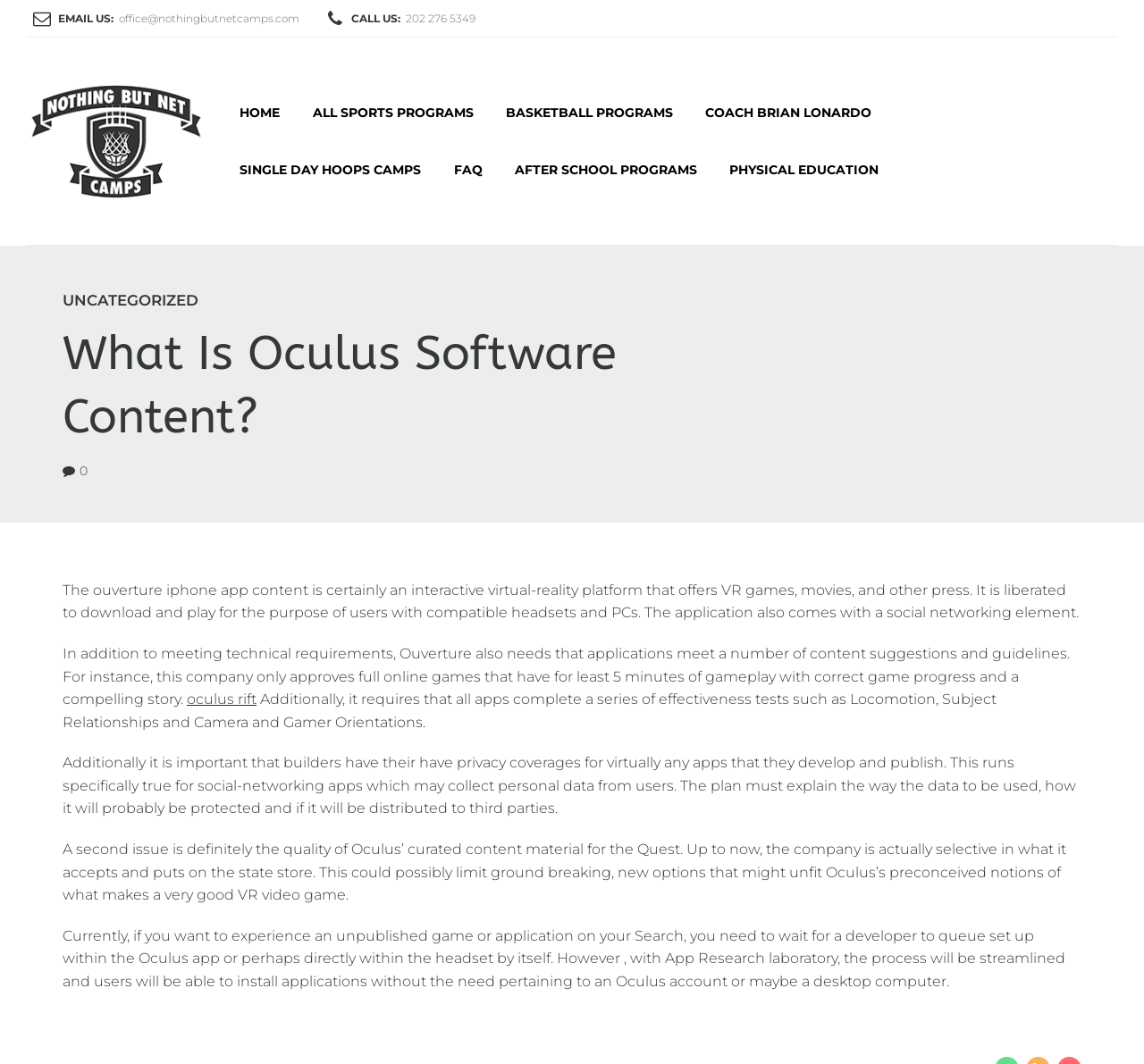Indicate the bounding box coordinates of the clickable region to achieve the following instruction: "Click the 'oculus rift' link."

[0.163, 0.649, 0.224, 0.665]